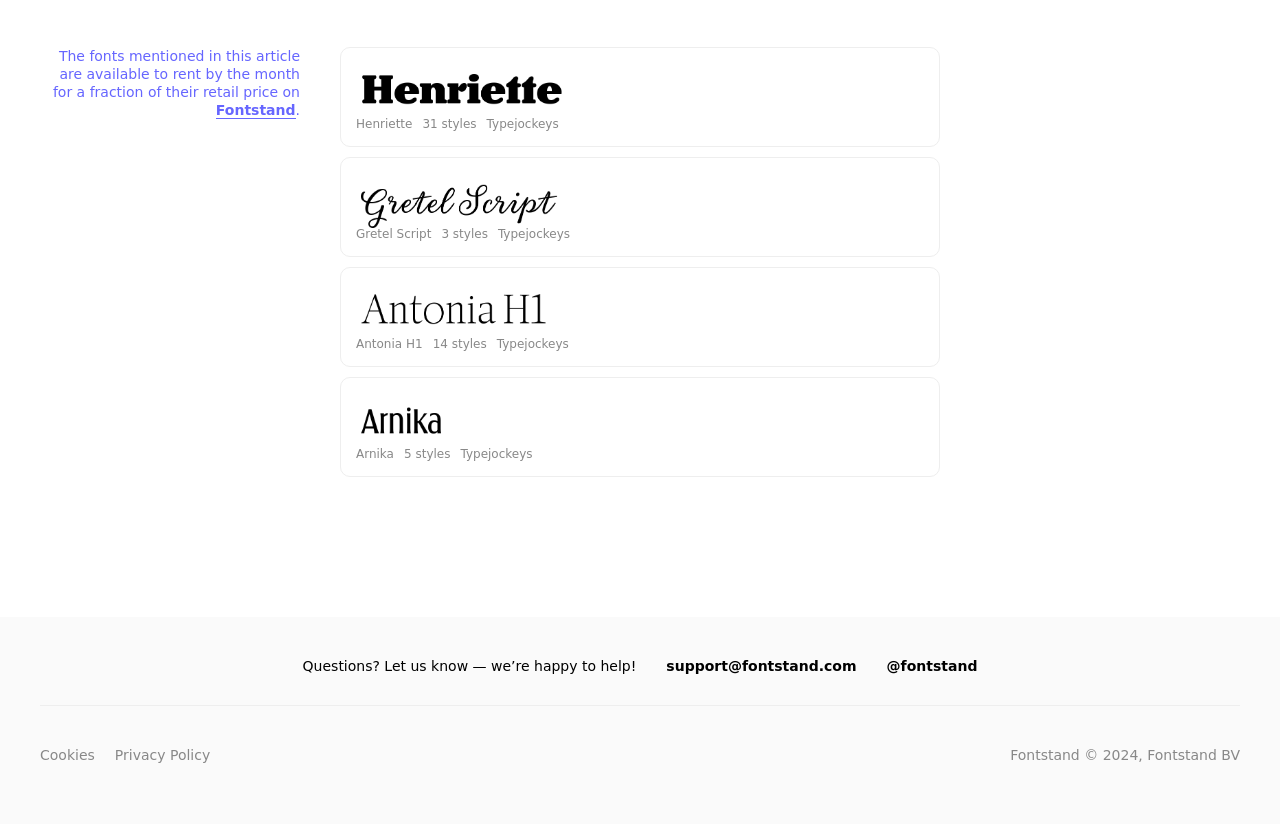Could you please study the image and provide a detailed answer to the question:
What is the name of the company that created the fonts?

I found multiple instances of the link element 'Typejockeys' associated with different font headings, which suggests that Typejockeys is the company that created the fonts.